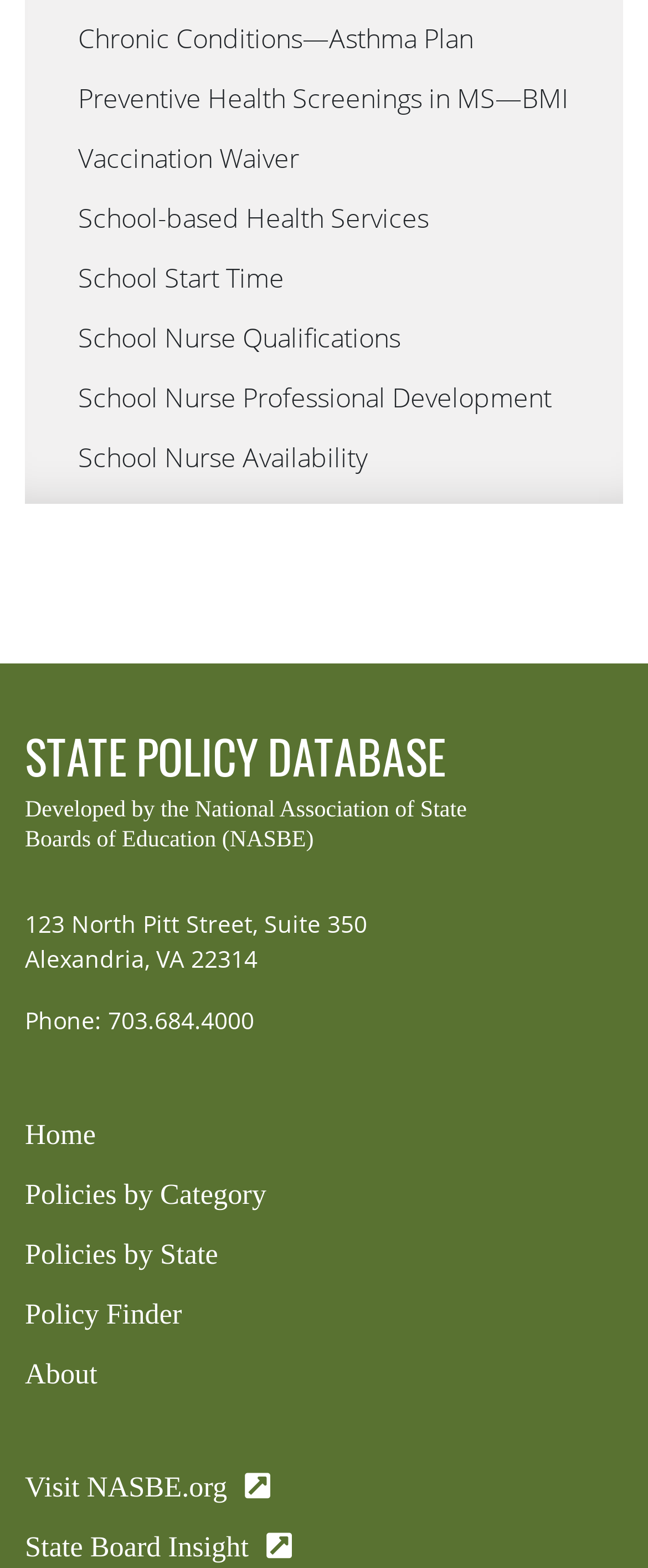Provide the bounding box coordinates of the UI element this sentence describes: "Nebraska".

[0.121, 0.22, 0.295, 0.243]